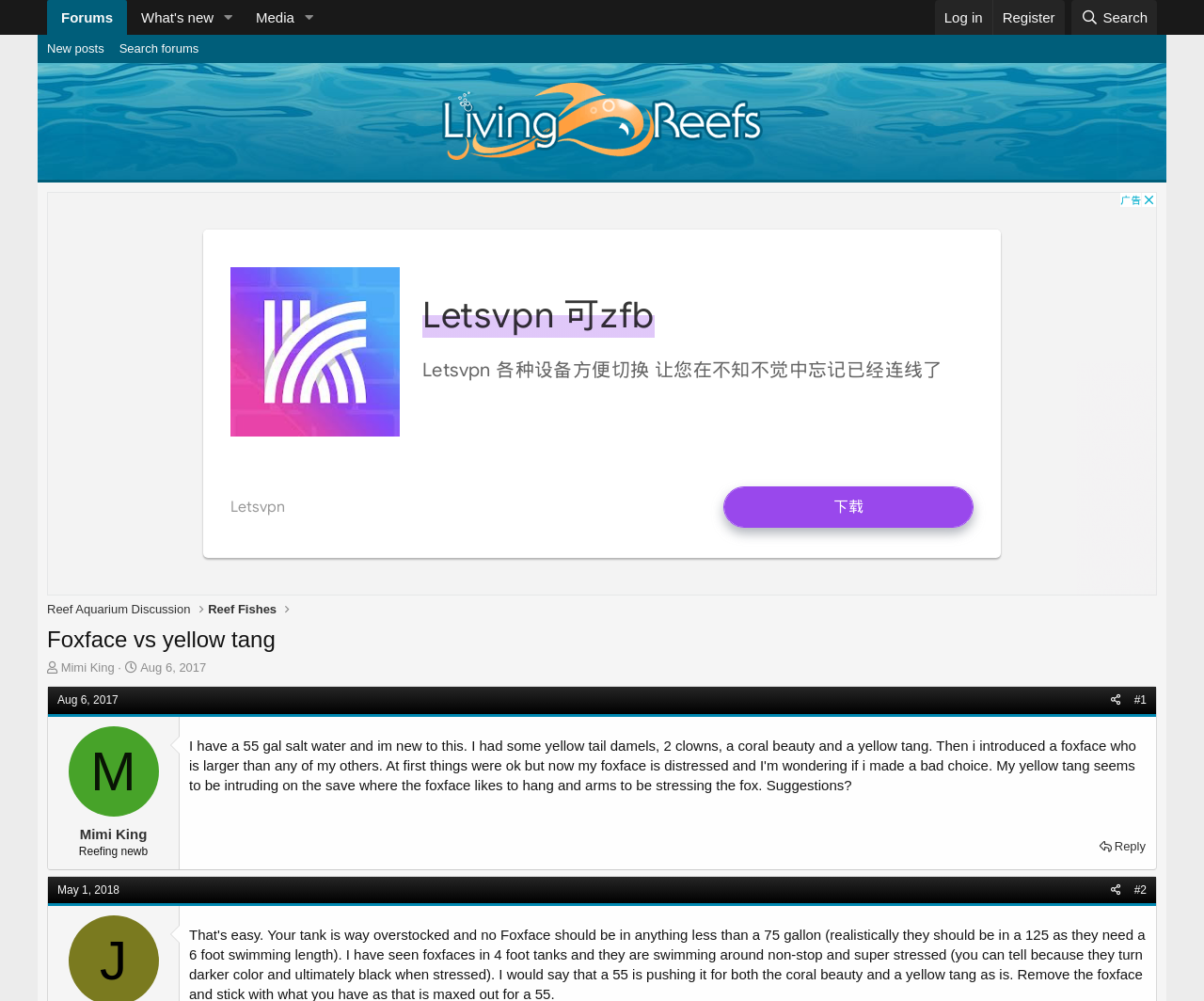Describe all the key features of the webpage in detail.

This webpage appears to be a forum discussion thread. At the top, there are several links and buttons, including "Forums", "What's new", "Media", "Log in", and "Register". Below these, there is a search bar and a link to "New posts" and "Search forums".

The main content of the page is a discussion thread titled "Foxface vs yellow tang" with a heading at the top. The thread starter's name, "Mimi King", is displayed along with the start date, "Aug 6, 2017". Below this, there is a post from Mimi King, which includes a brief introduction to their 55-gallon saltwater aquarium and the fish they have, including yellow tail damels, clowns, a coral beauty, and a yellow tang.

To the right of the post, there is an image of Mimi King. Below the post, there are links to reply to the thread and share it. The thread continues with a second post, which includes a heading with the name "Jesterrace" and a timestamp of "May 1, 2018". There is also an image of Jesterrace to the right of the post.

Throughout the page, there are several advertisements and images, including a logo for "Living Reefs" at the top. The overall layout is organized, with clear headings and concise text.